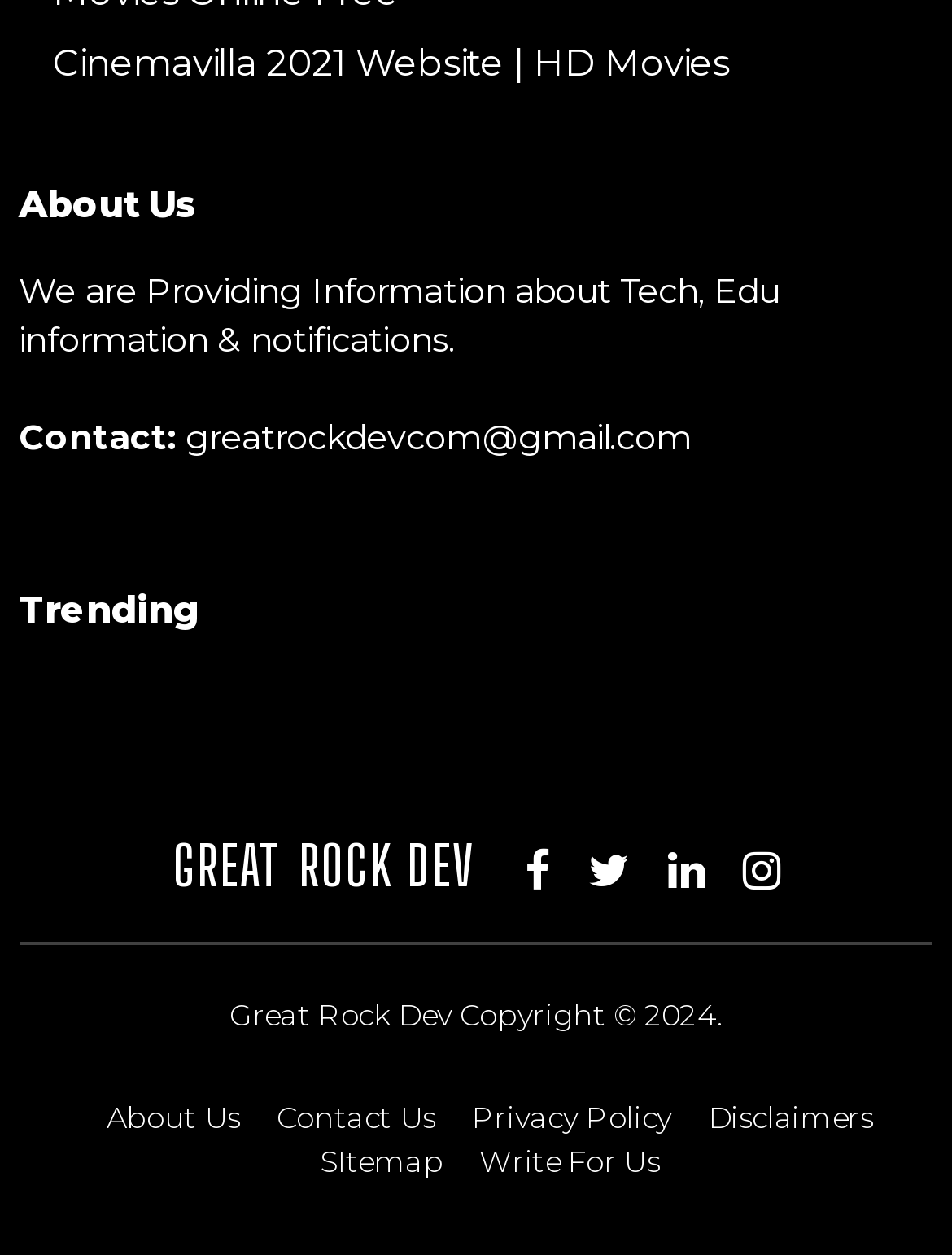Point out the bounding box coordinates of the section to click in order to follow this instruction: "Subscribe to the newsletter".

None